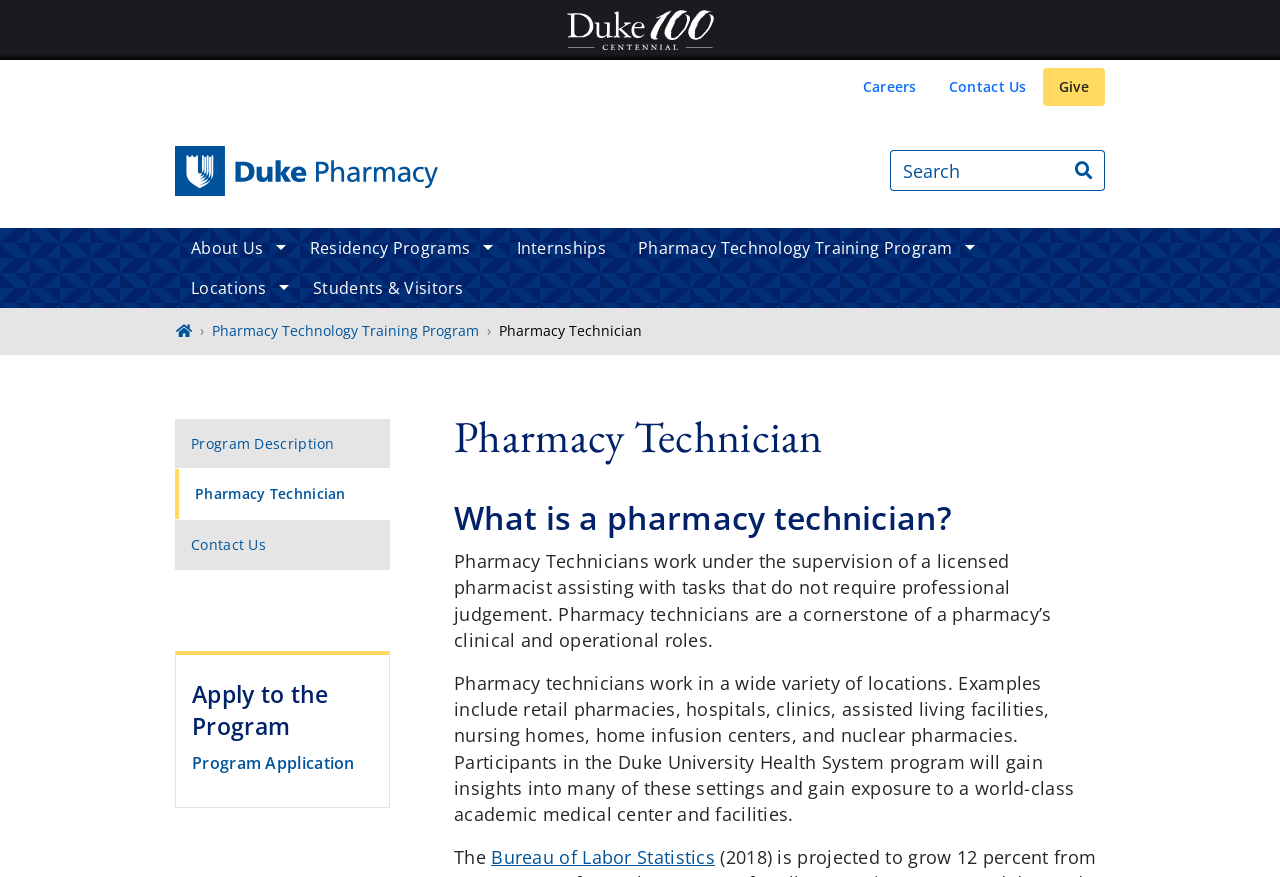With reference to the image, please provide a detailed answer to the following question: How many links are in the utility navigation?

In the utility navigation section, there are three links: 'Careers', 'Contact Us', and 'Give'. These links are located within the navigation element with a bounding box coordinate of [0.137, 0.068, 0.863, 0.13].